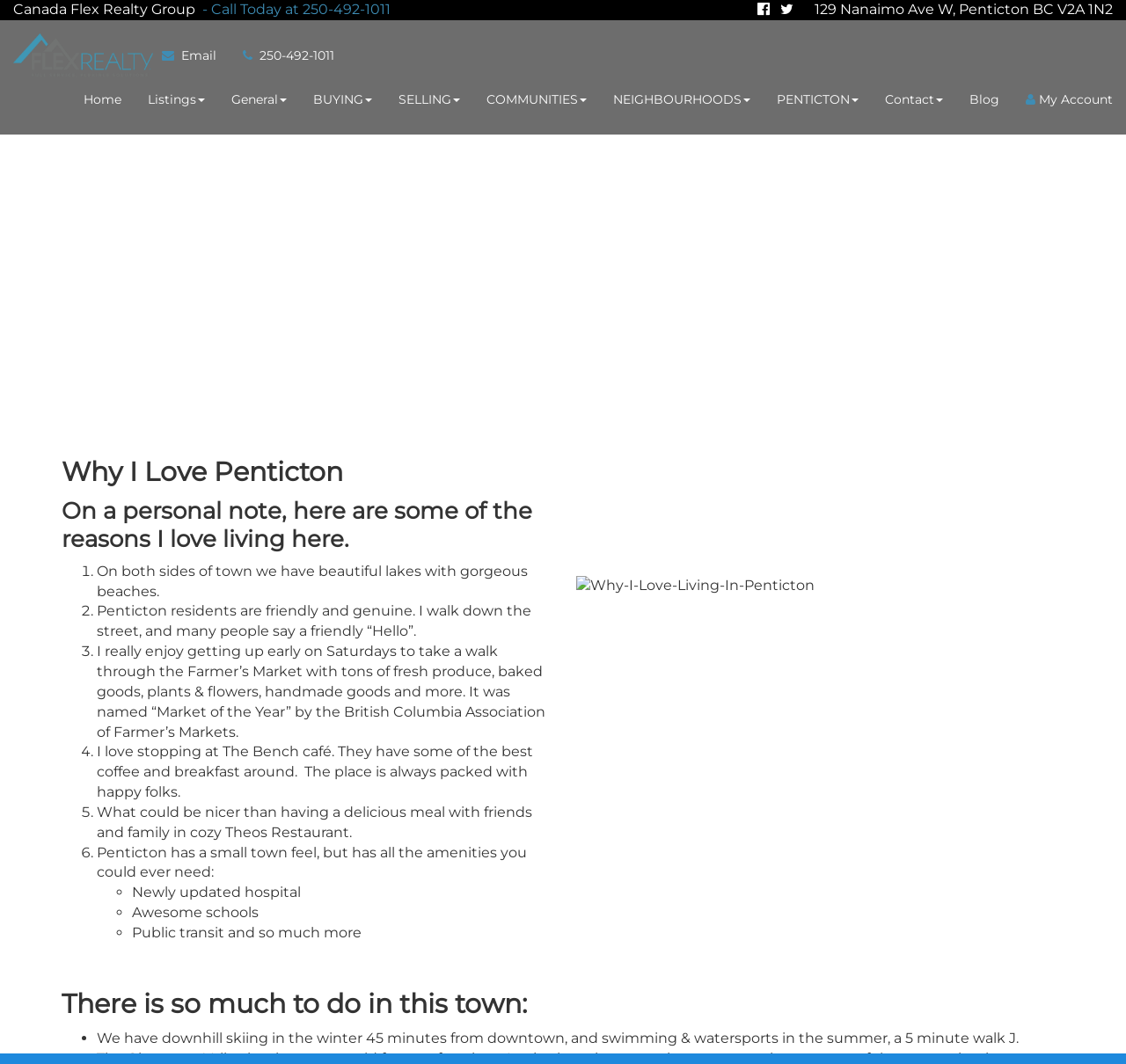What is the name of the restaurant mentioned in the text?
With the help of the image, please provide a detailed response to the question.

The name of the restaurant mentioned in the text can be found in the paragraph that starts with 'What could be nicer than having a delicious meal with friends and family in cozy Theos Restaurant...', which mentions it as a nice place to have a meal.